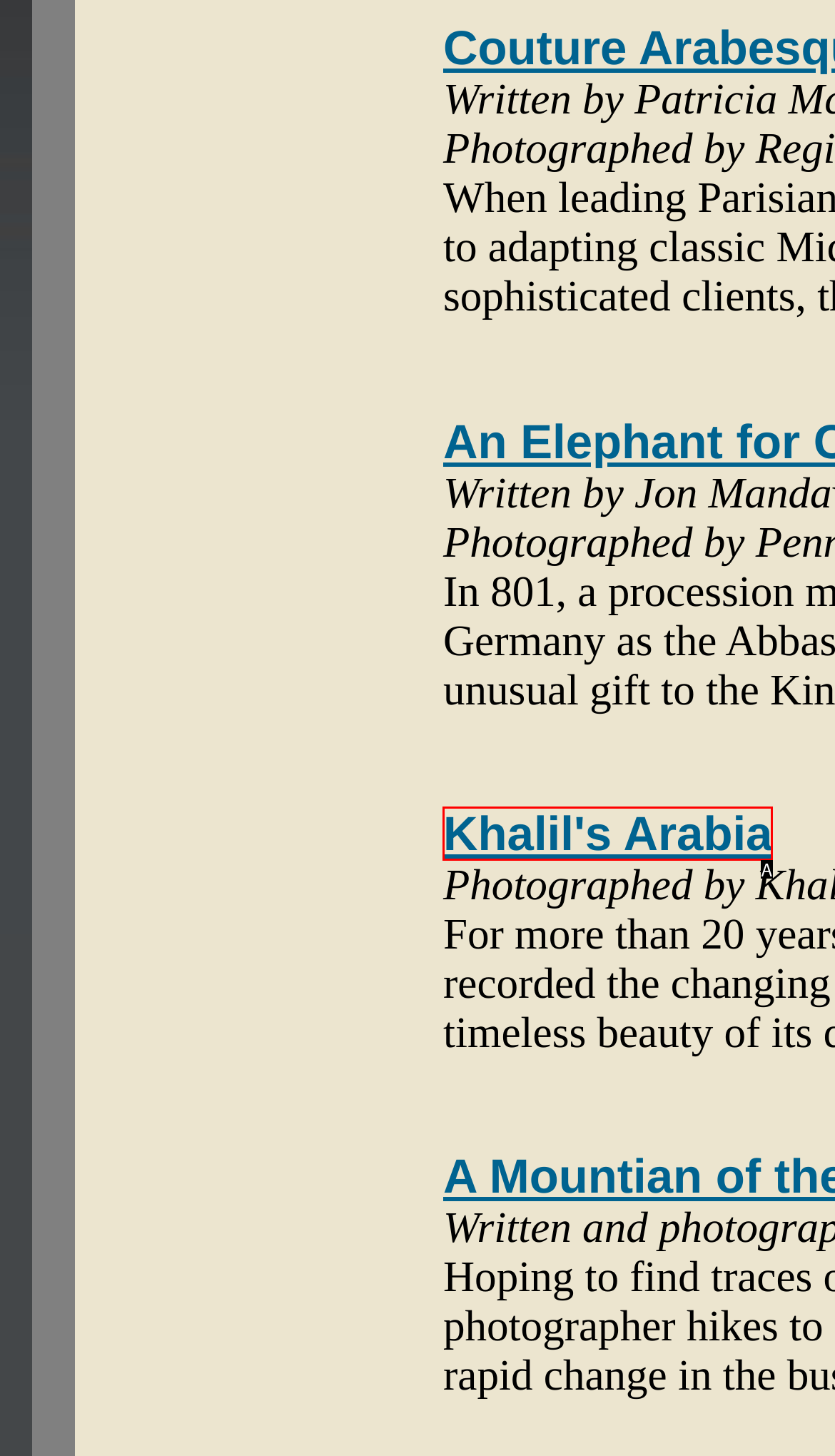Determine which option fits the following description: Khalil's Arabia
Answer with the corresponding option's letter directly.

A